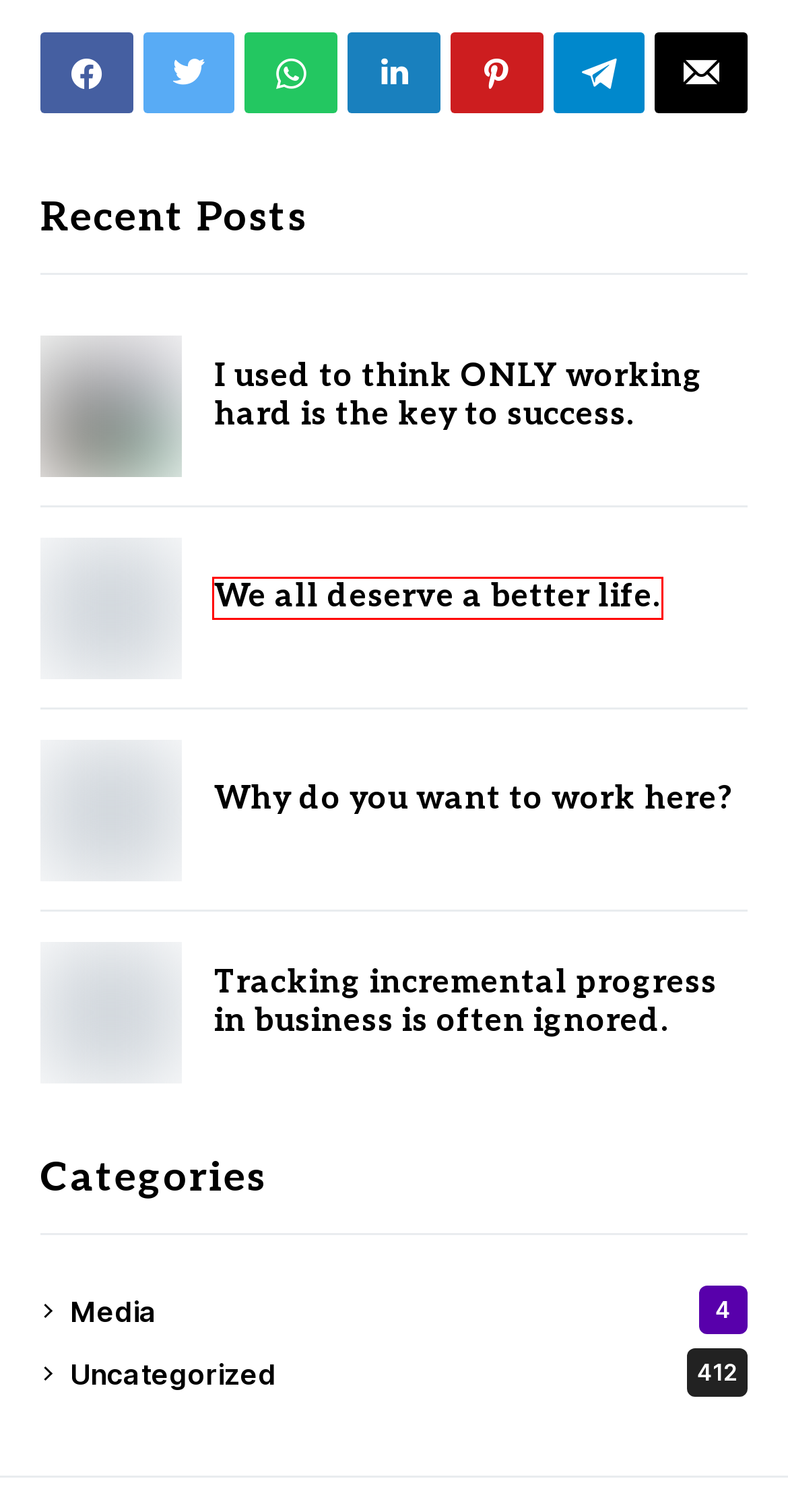Observe the screenshot of a webpage with a red bounding box around an element. Identify the webpage description that best fits the new page after the element inside the bounding box is clicked. The candidates are:
A. I used to think ONLY working hard is the key to success. - Zeeshan Sajid Amin
B. Tracking incremental progress in business is often ignored. - Zeeshan Sajid Amin
C. Why do you want to work here? - Zeeshan Sajid Amin
D. Media Archives - Zeeshan Sajid Amin
E. The most dangerous phrase of business... - Zeeshan Sajid Amin
F. zeeshan amin, Author at Zeeshan Sajid Amin
G. Uncategorized Archives - Zeeshan Sajid Amin
H. We all deserve a better life. - Zeeshan Sajid Amin

H